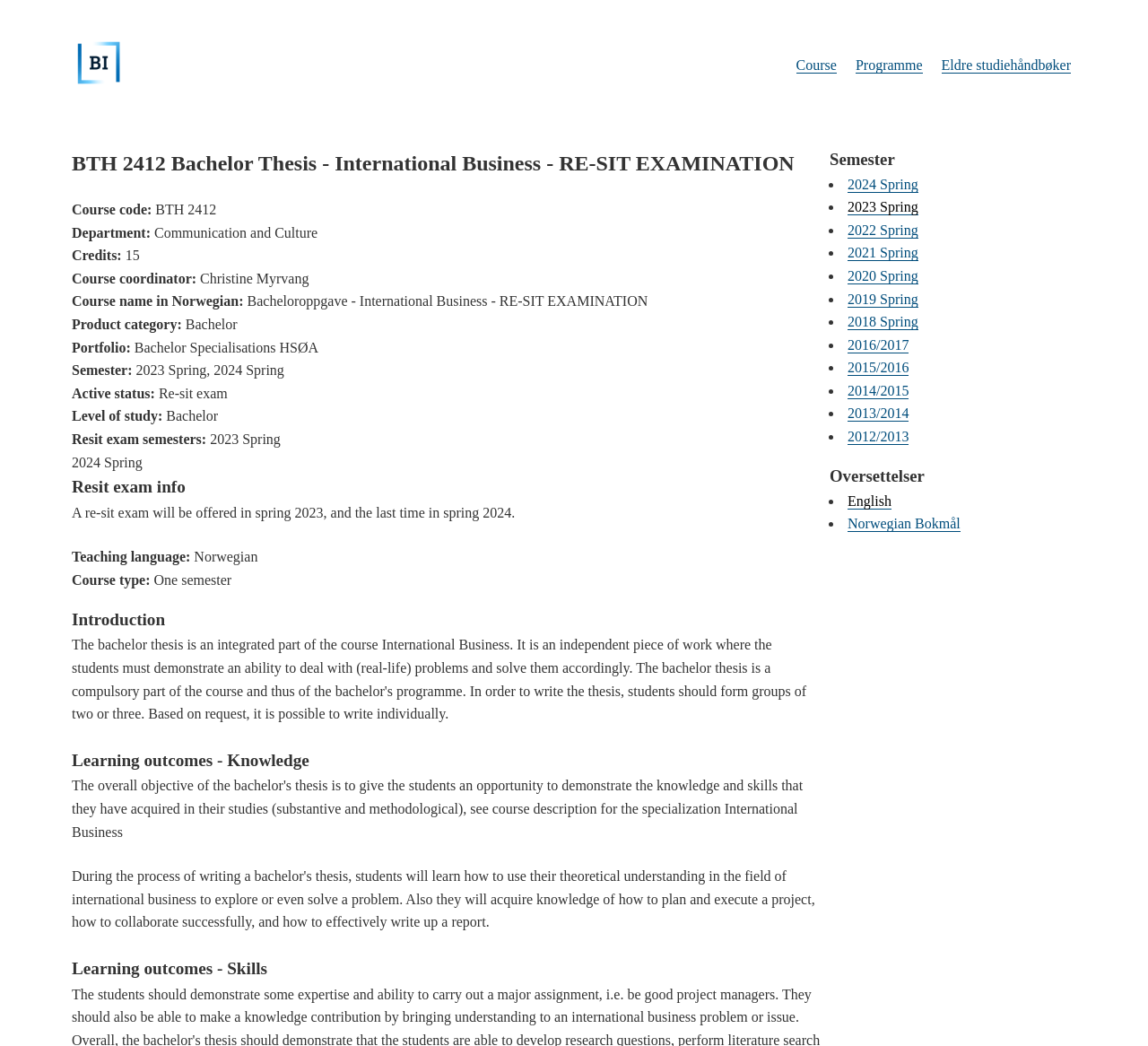What is the teaching language of the course?
With the help of the image, please provide a detailed response to the question.

The teaching language of the course can be found in the section 'Teaching language:' which is located at the bottom of the webpage. The value of this field is 'Norwegian'.